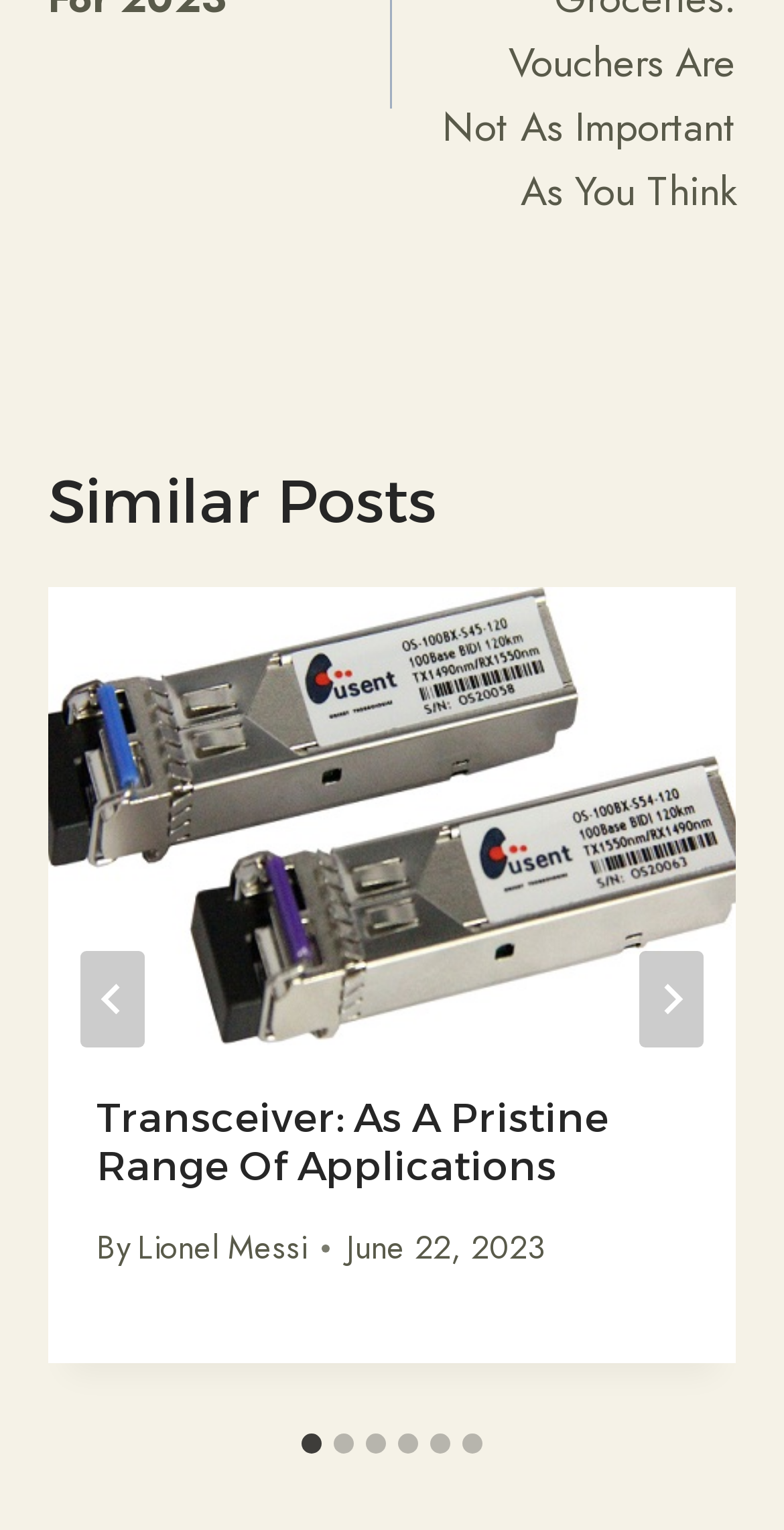When was the first article published?
Using the screenshot, give a one-word or short phrase answer.

June 22, 2023